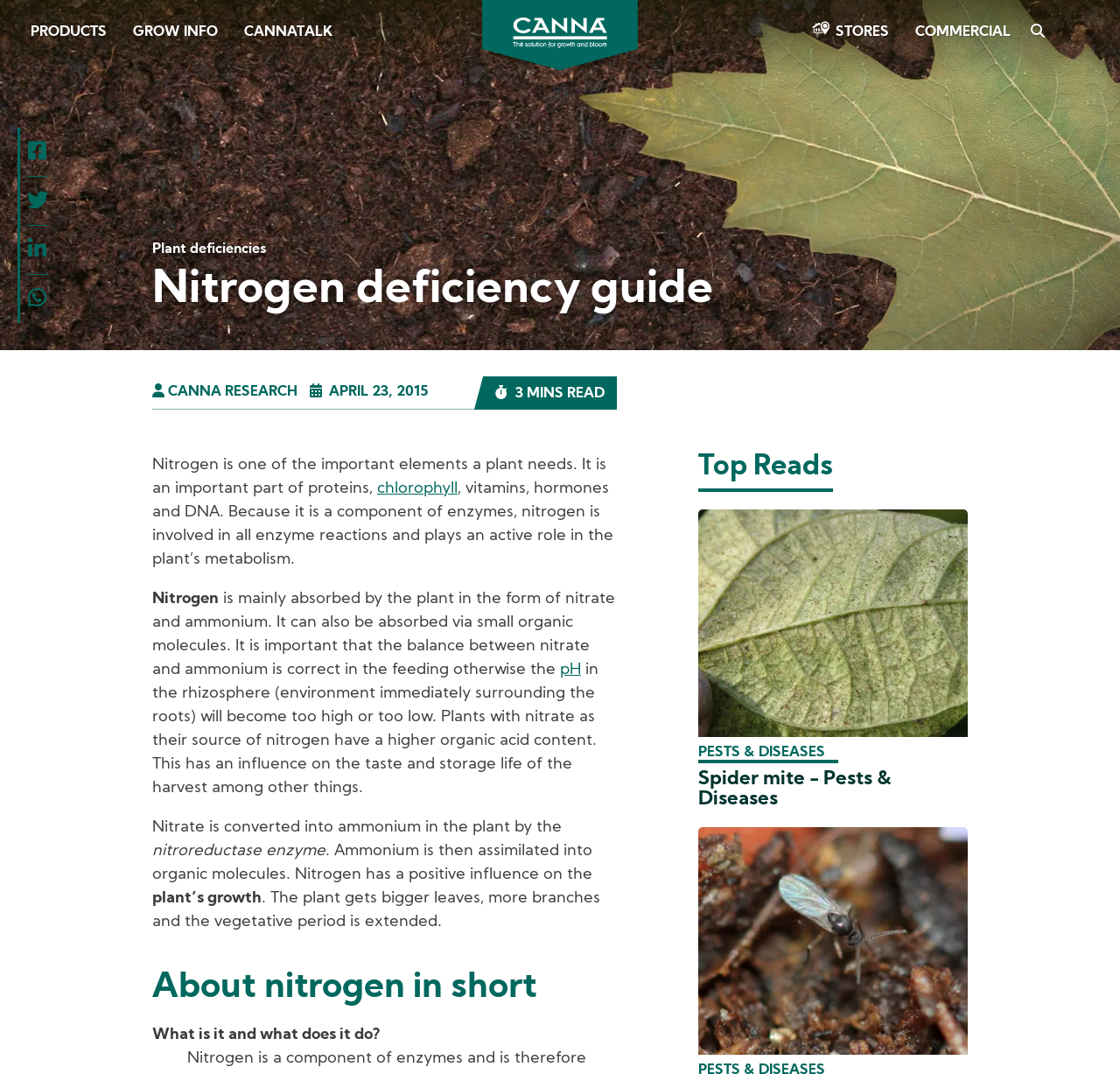Given the element description: "Stores", predict the bounding box coordinates of this UI element. The coordinates must be four float numbers between 0 and 1, given as [left, top, right, bottom].

[0.714, 0.016, 0.805, 0.044]